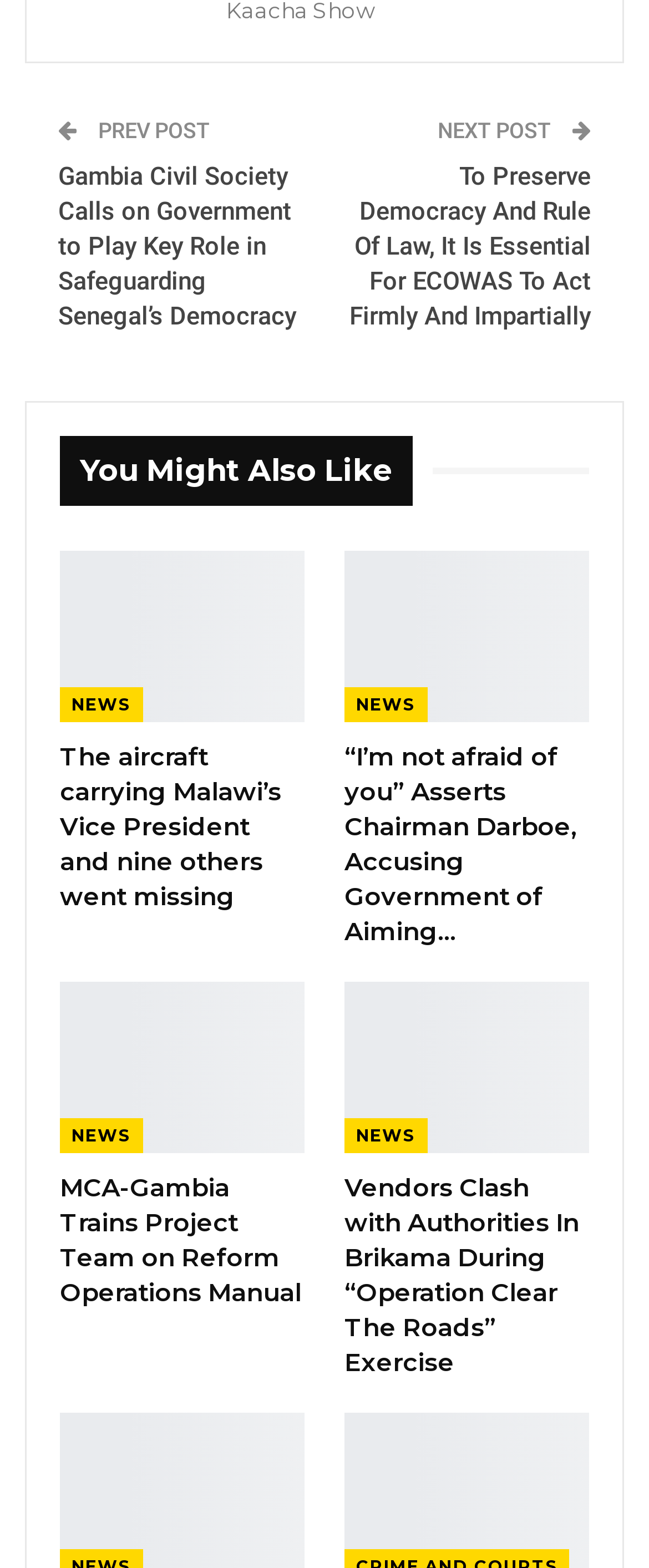Identify the bounding box coordinates of the element that should be clicked to fulfill this task: "Learn about Bitcoin". The coordinates should be provided as four float numbers between 0 and 1, i.e., [left, top, right, bottom].

None